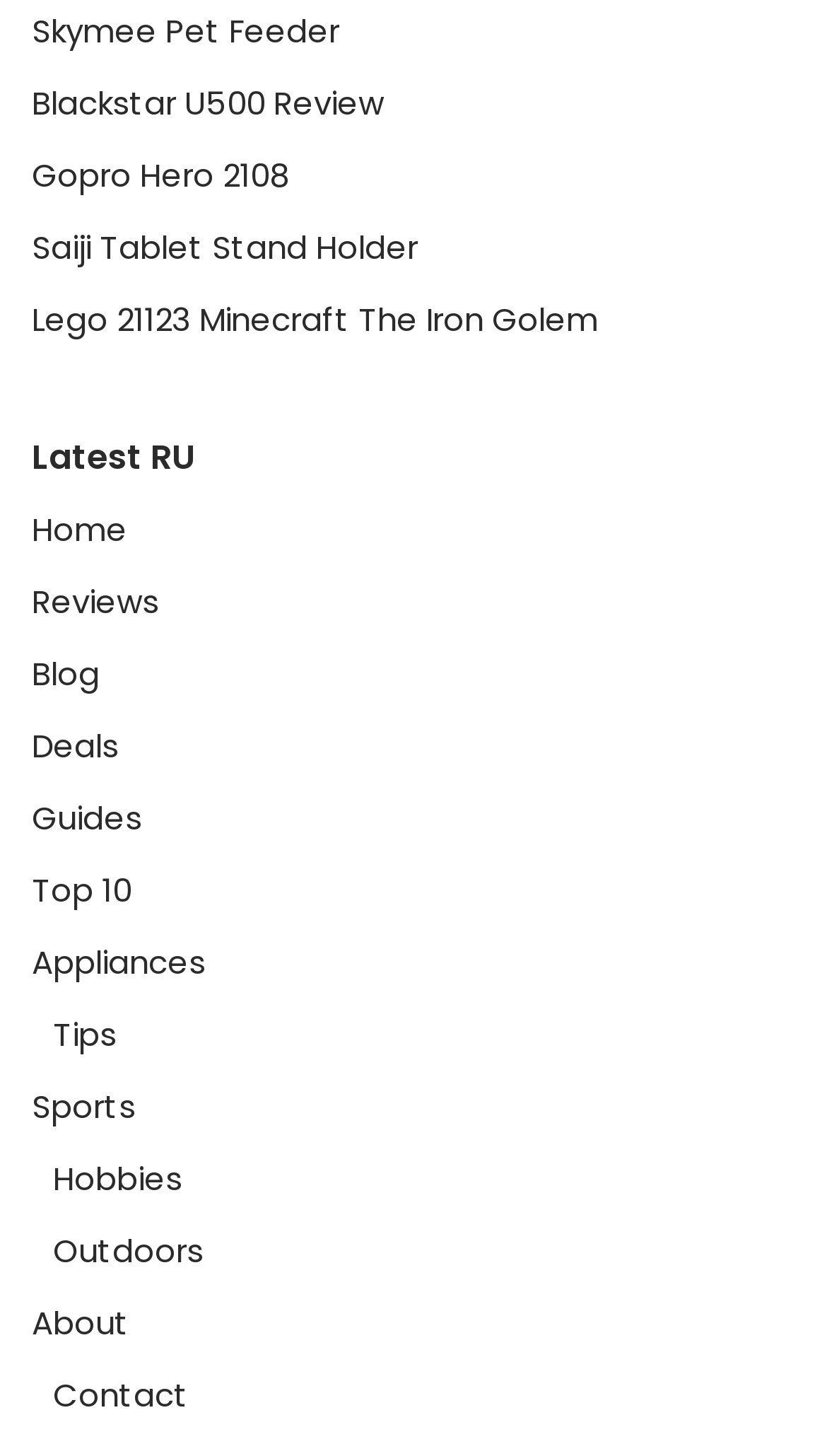How many sections are on the webpage?
Answer briefly with a single word or phrase based on the image.

2